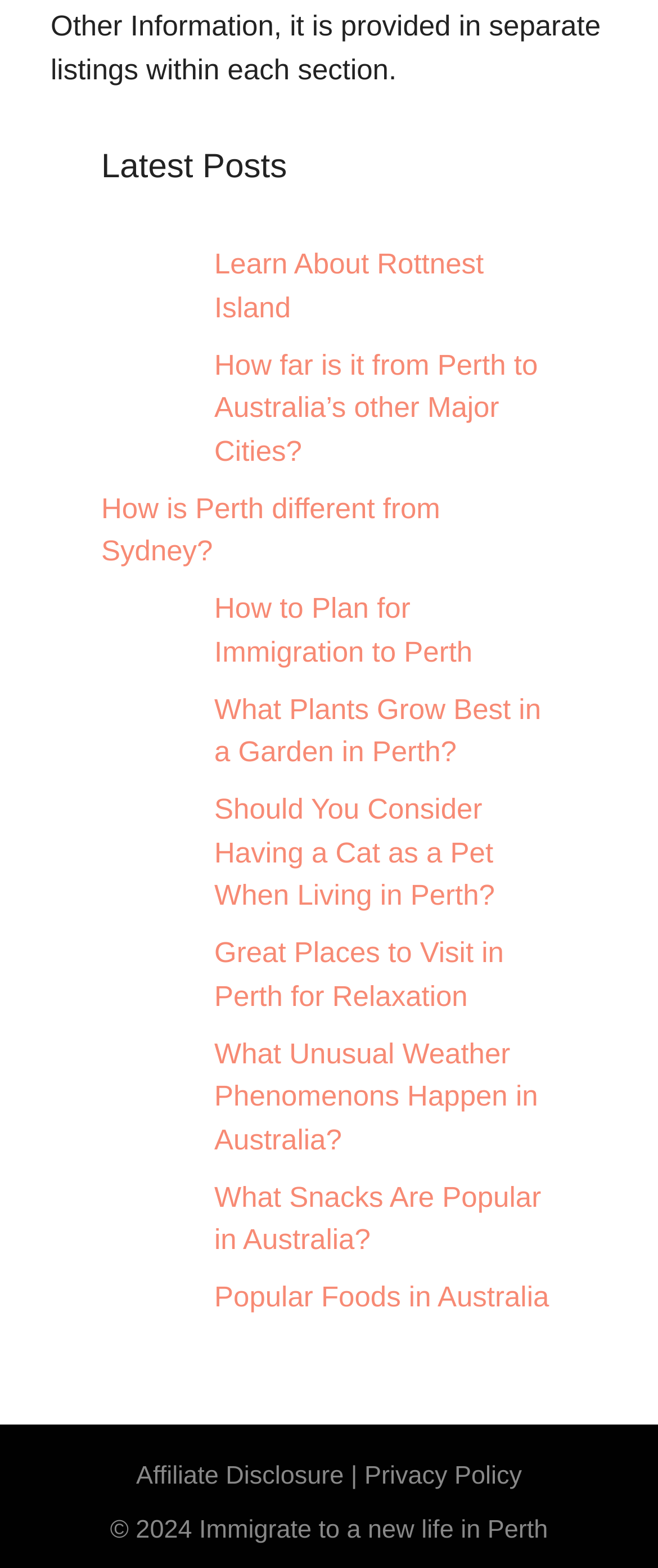Use a single word or phrase to respond to the question:
How many links are there on the webpage?

17